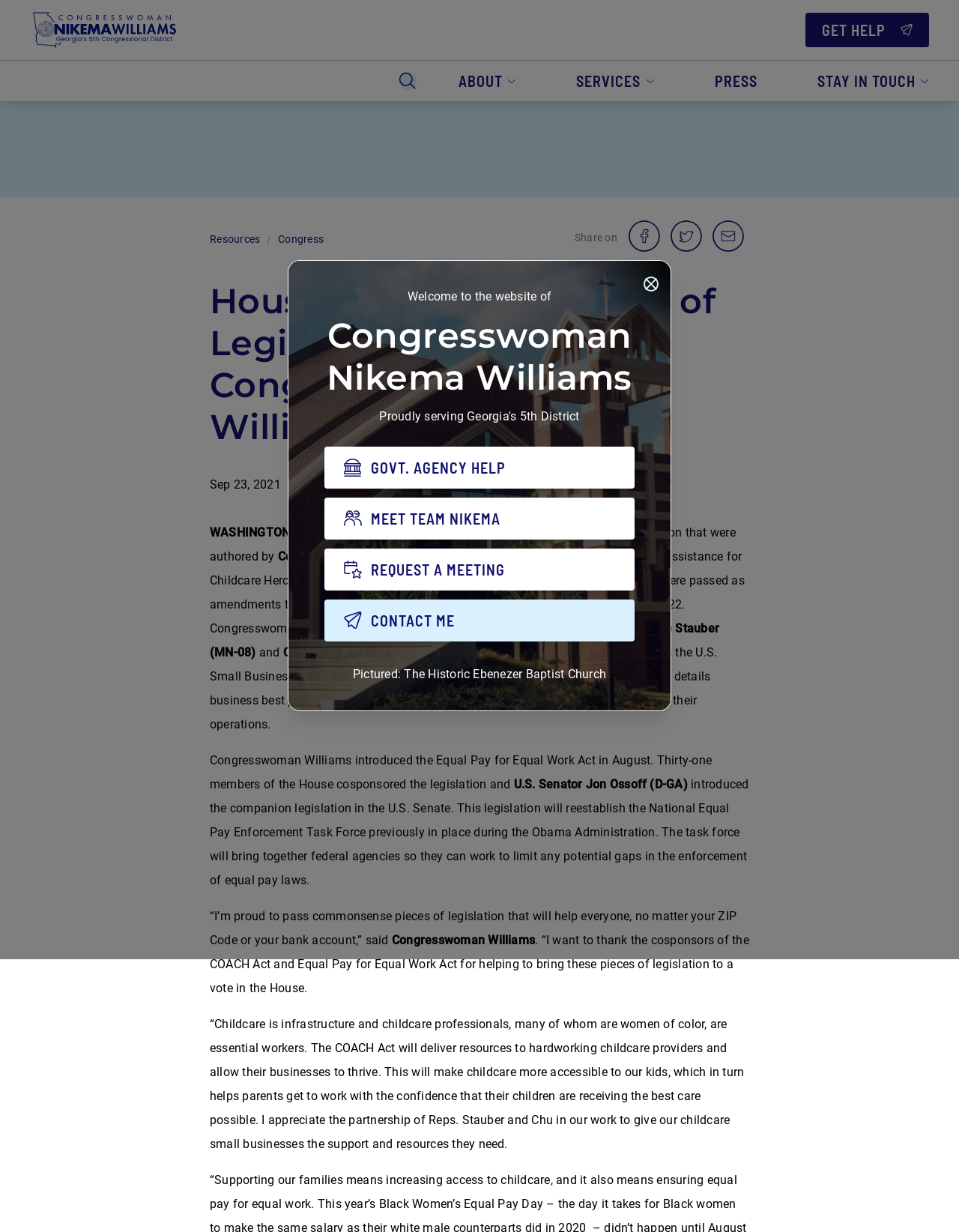Offer an extensive depiction of the webpage and its key elements.

This webpage is about Congresswoman Nikema Williams and her legislative achievements. At the top, there is a modal dialog with a close button and a heading that reads "Welcome to the website of Congresswoman Nikema Williams". Below this, there are three buttons: "GOVT. AGENCY HELP", "MEET TEAM NIKEMA", and "REQUEST A MEETING". 

On the left side, there is a navigation menu with links to "Home", "GET HELP", and other sections. Above this menu, there is a search button and a horizontal separator line. 

The main content of the webpage is an article about the House of Representatives passing two pieces of legislation authored by Congresswoman Nikema Williams. The article is divided into paragraphs, with headings and static text describing the legislation and its impact. There are also links to related resources, such as "Congress" and "Press". 

At the bottom of the page, there are social media links to share the article on Facebook, Twitter, and email. The article is dated September 23, 2021, and there is a quote from Congresswoman Williams about the importance of the legislation.